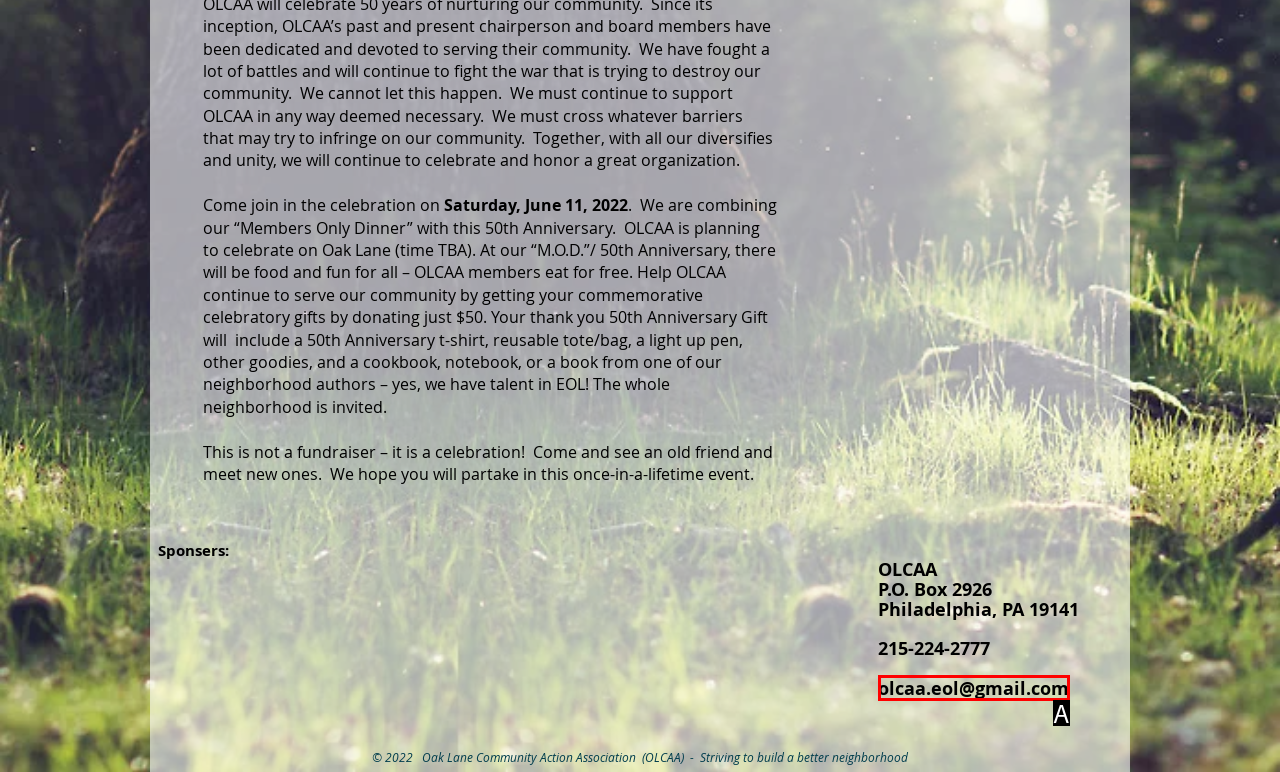Based on the description: PINE64 Telegram News channel, identify the matching HTML element. Reply with the letter of the correct option directly.

None